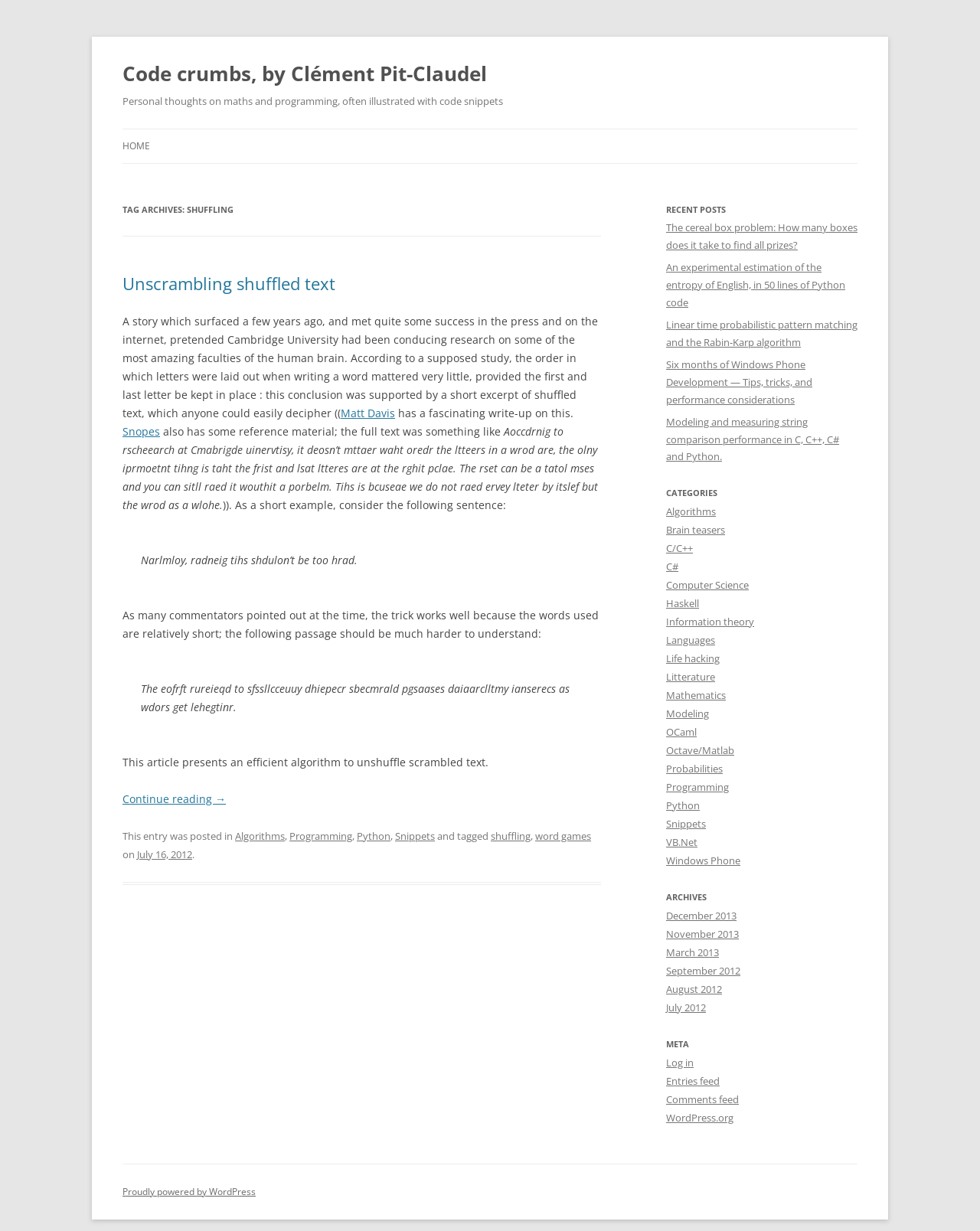Locate the bounding box coordinates of the element that should be clicked to fulfill the instruction: "Contact us today".

None